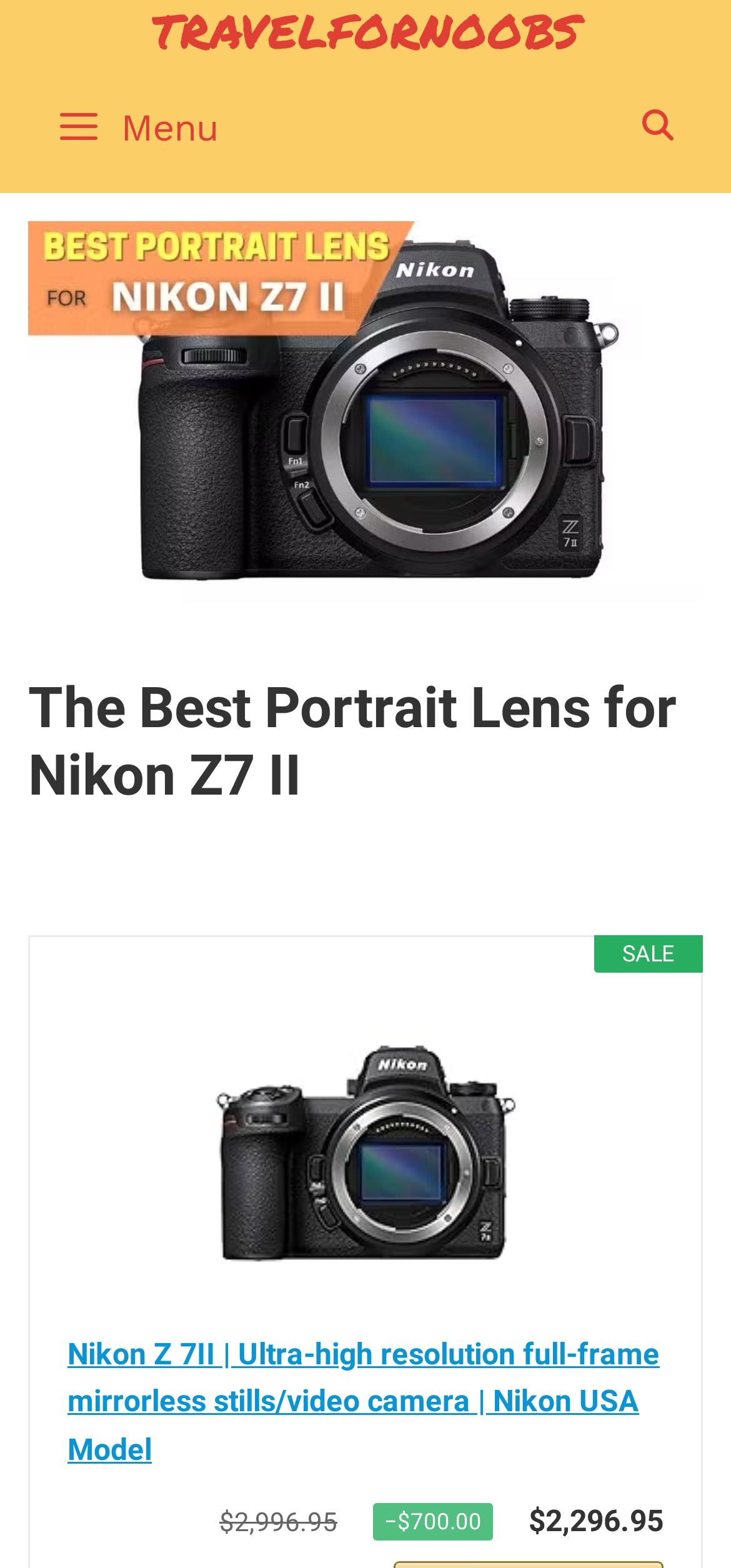What is the original price of the camera?
Carefully analyze the image and provide a thorough answer to the question.

I found the answer by looking at the StaticText element '$2,996.95' which is the original price of the camera, as indicated by the discount amount '-$700.00'.